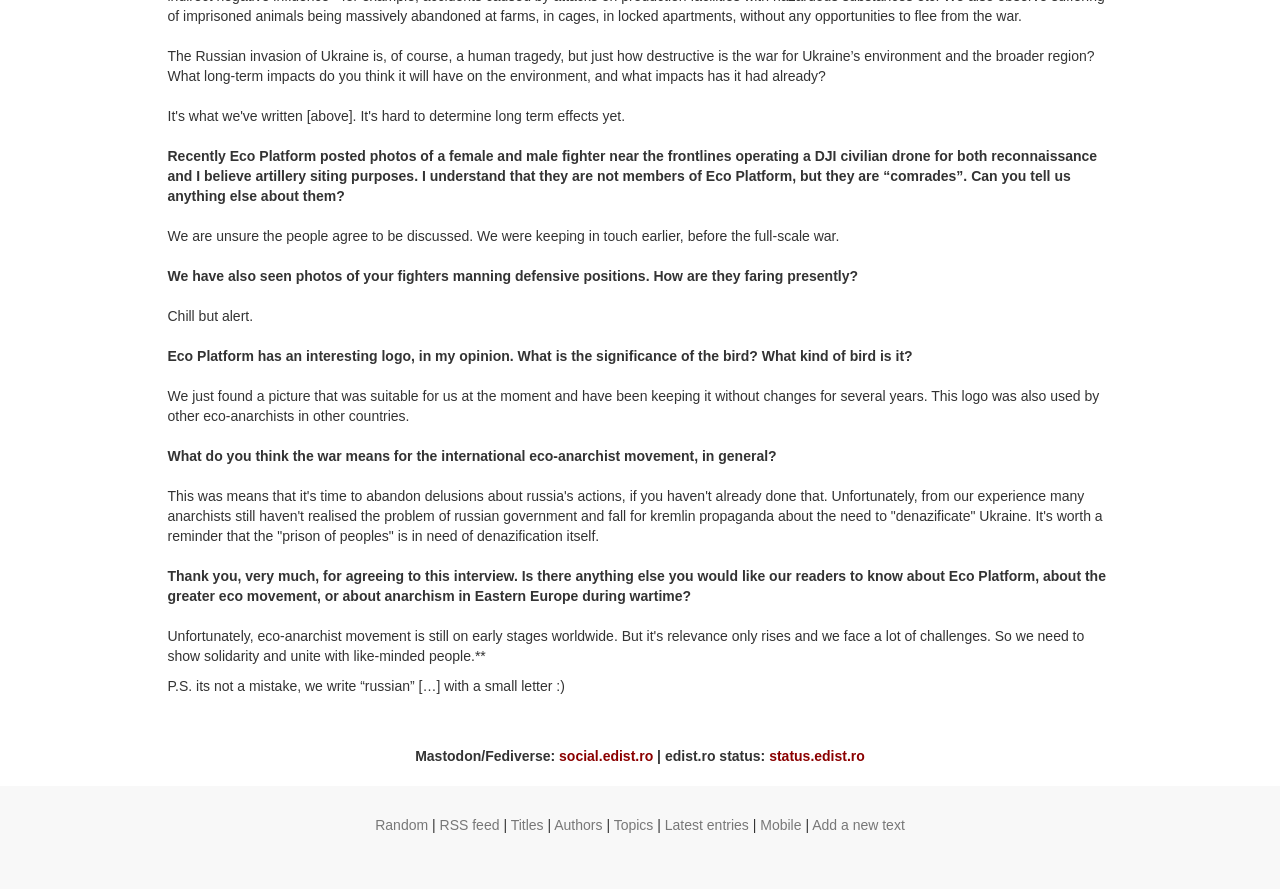Locate the bounding box coordinates of the segment that needs to be clicked to meet this instruction: "Check the 'Latest entries' page".

[0.519, 0.919, 0.585, 0.937]